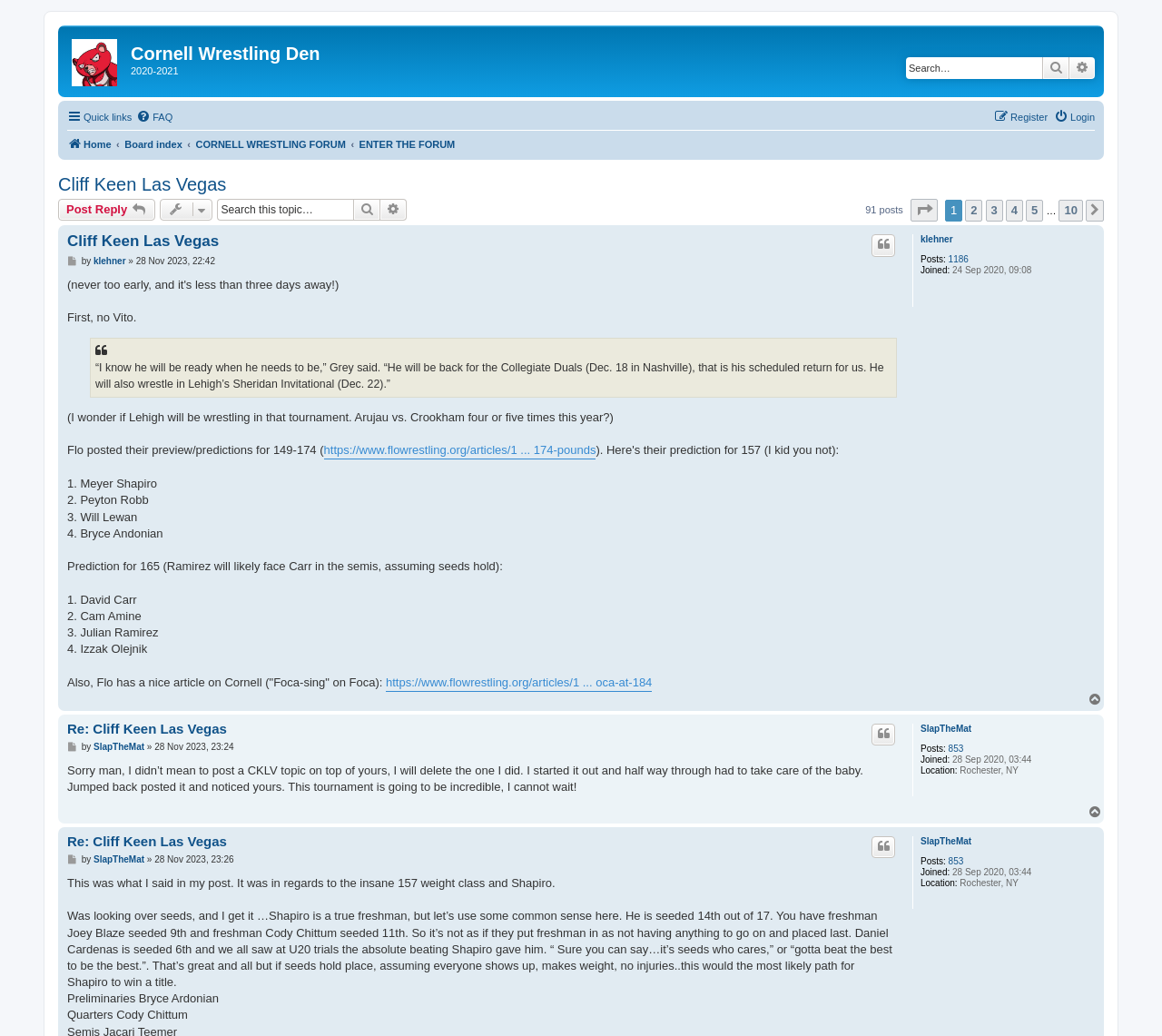Find and provide the bounding box coordinates for the UI element described here: "https://www.flowrestling.org/articles/1 ... 174-pounds". The coordinates should be given as four float numbers between 0 and 1: [left, top, right, bottom].

[0.279, 0.427, 0.513, 0.444]